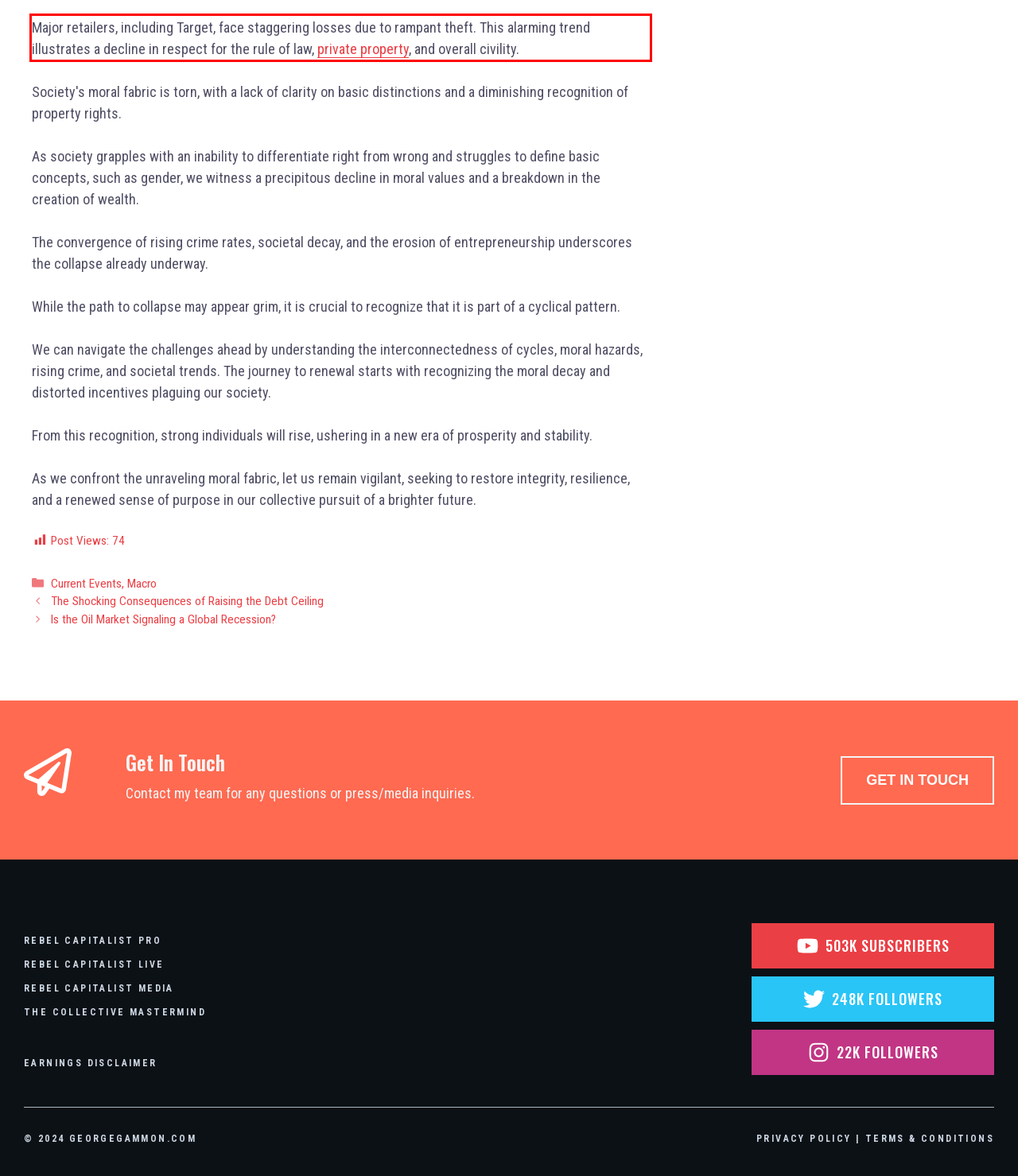Using the provided screenshot of a webpage, recognize the text inside the red rectangle bounding box by performing OCR.

Major retailers, including Target, face staggering losses due to rampant theft. This alarming trend illustrates a decline in respect for the rule of law, private property, and overall civility.